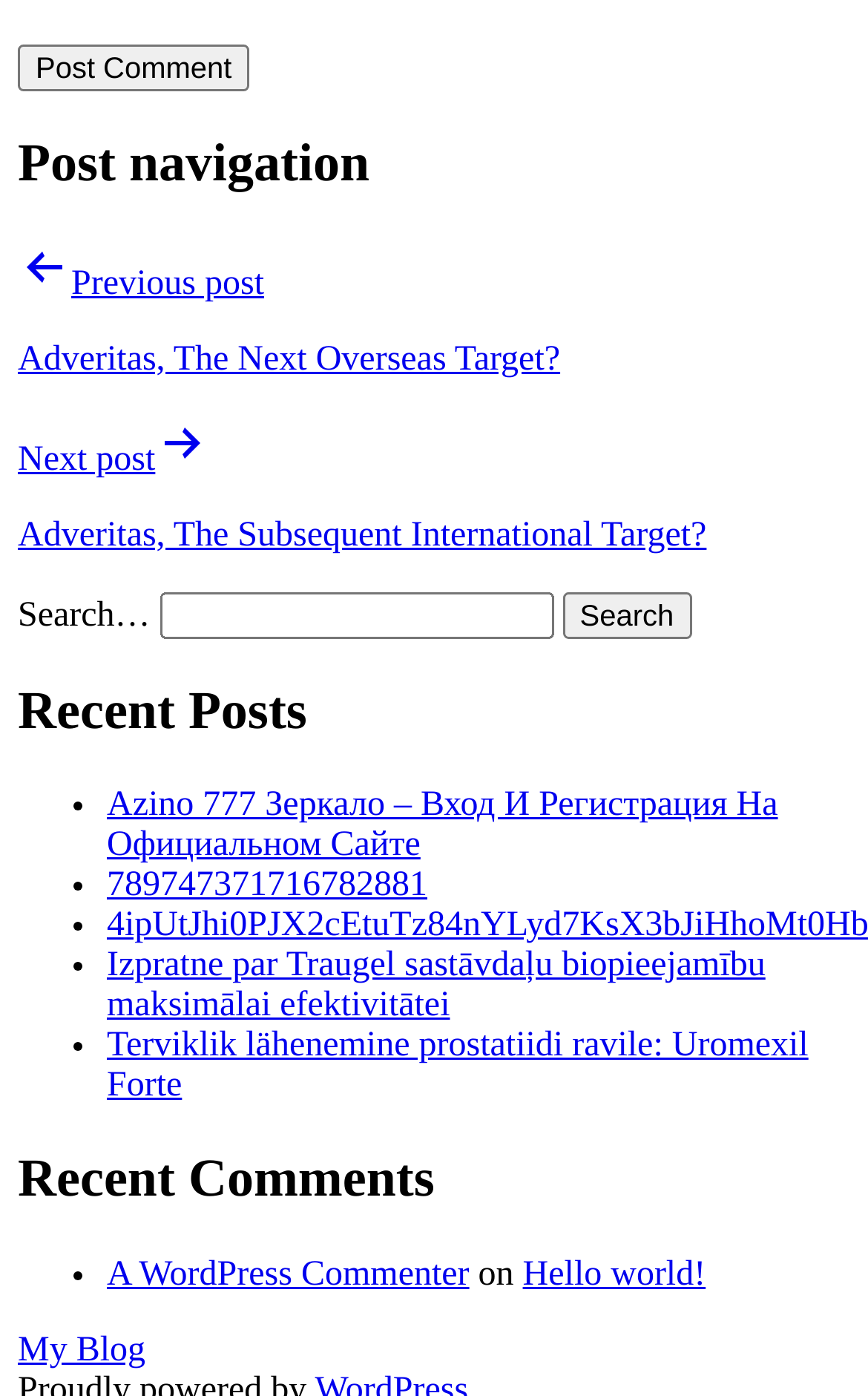Please determine the bounding box coordinates for the element that should be clicked to follow these instructions: "Read recent comments".

[0.021, 0.9, 0.979, 0.929]